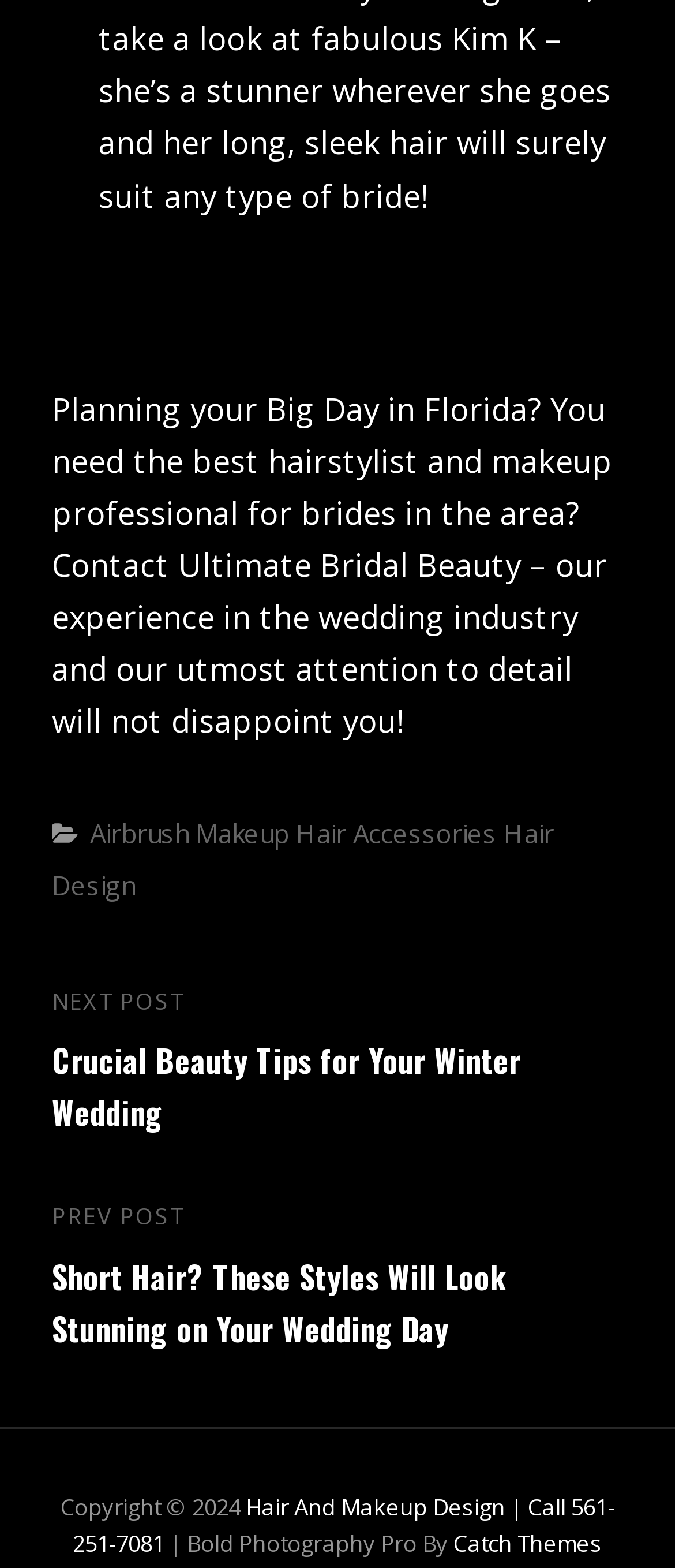What is the name of the company providing bridal beauty services?
Using the picture, provide a one-word or short phrase answer.

Ultimate Bridal Beauty